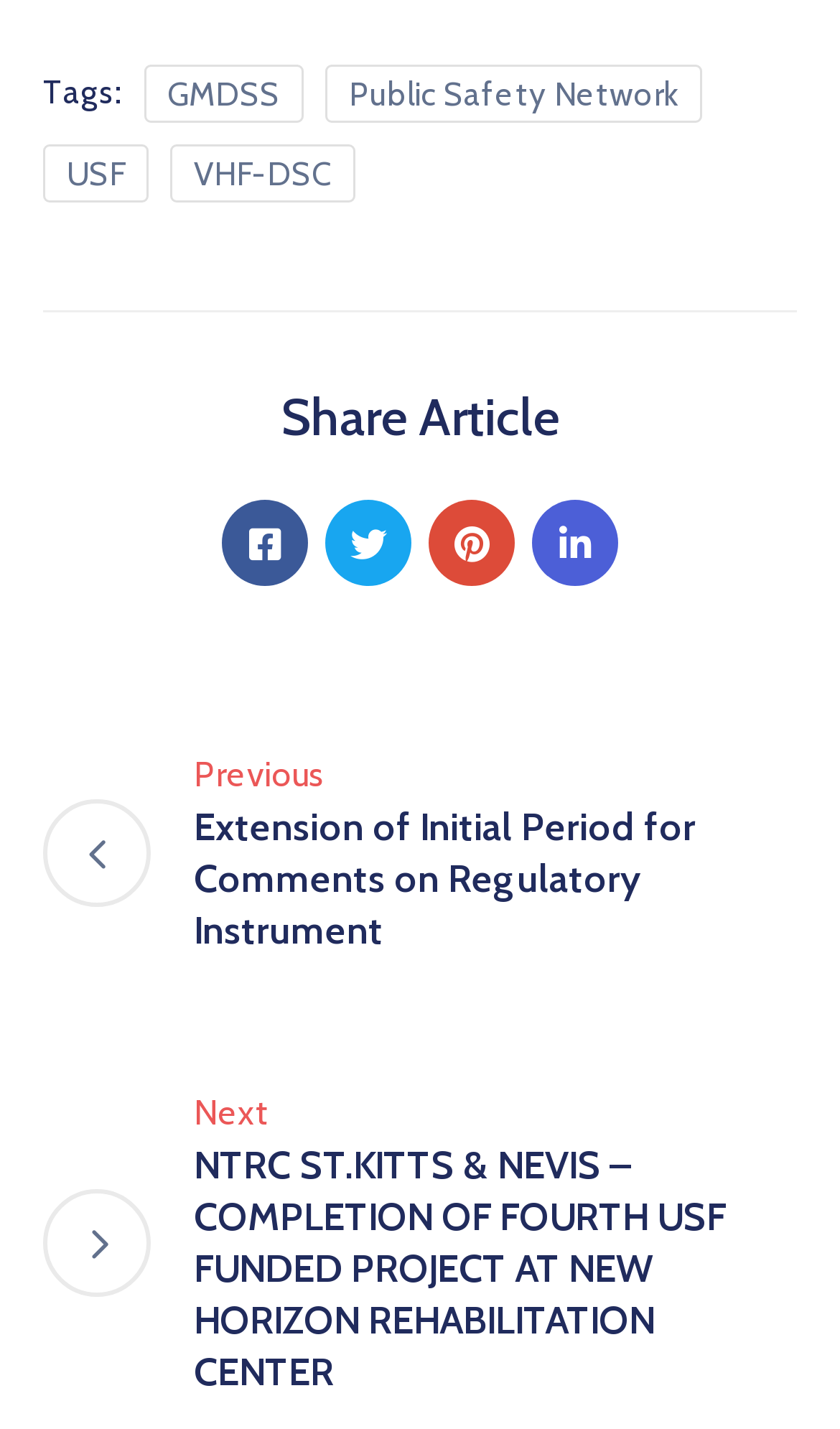Kindly provide the bounding box coordinates of the section you need to click on to fulfill the given instruction: "Click on the '4 Previous Extension of Initial Period for Comments on Regulatory Instrument' link".

[0.051, 0.524, 0.949, 0.67]